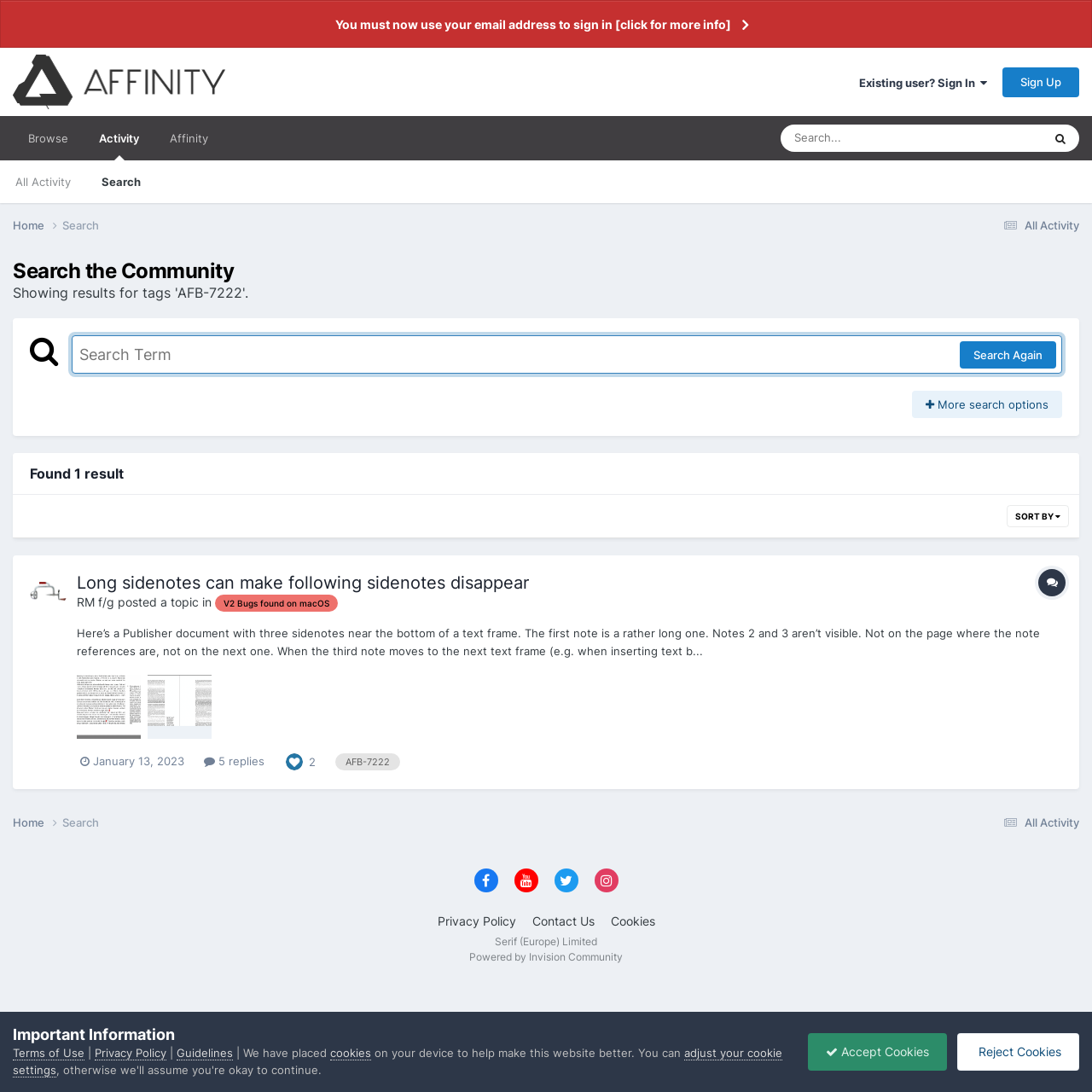Find the bounding box coordinates of the clickable area that will achieve the following instruction: "Search for a term".

[0.066, 0.307, 0.973, 0.342]